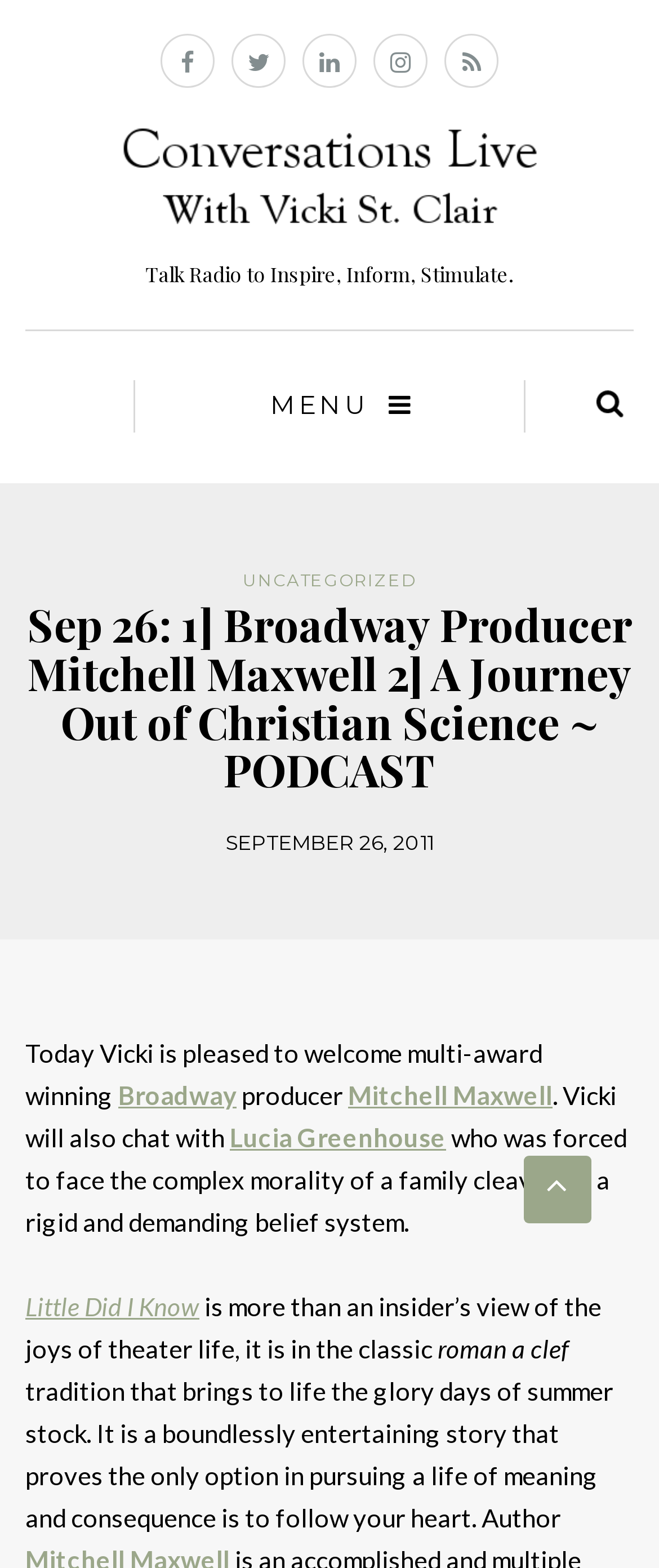Locate the bounding box coordinates of the area to click to fulfill this instruction: "Explore the Little Did I Know link". The bounding box should be presented as four float numbers between 0 and 1, in the order [left, top, right, bottom].

[0.038, 0.823, 0.303, 0.842]